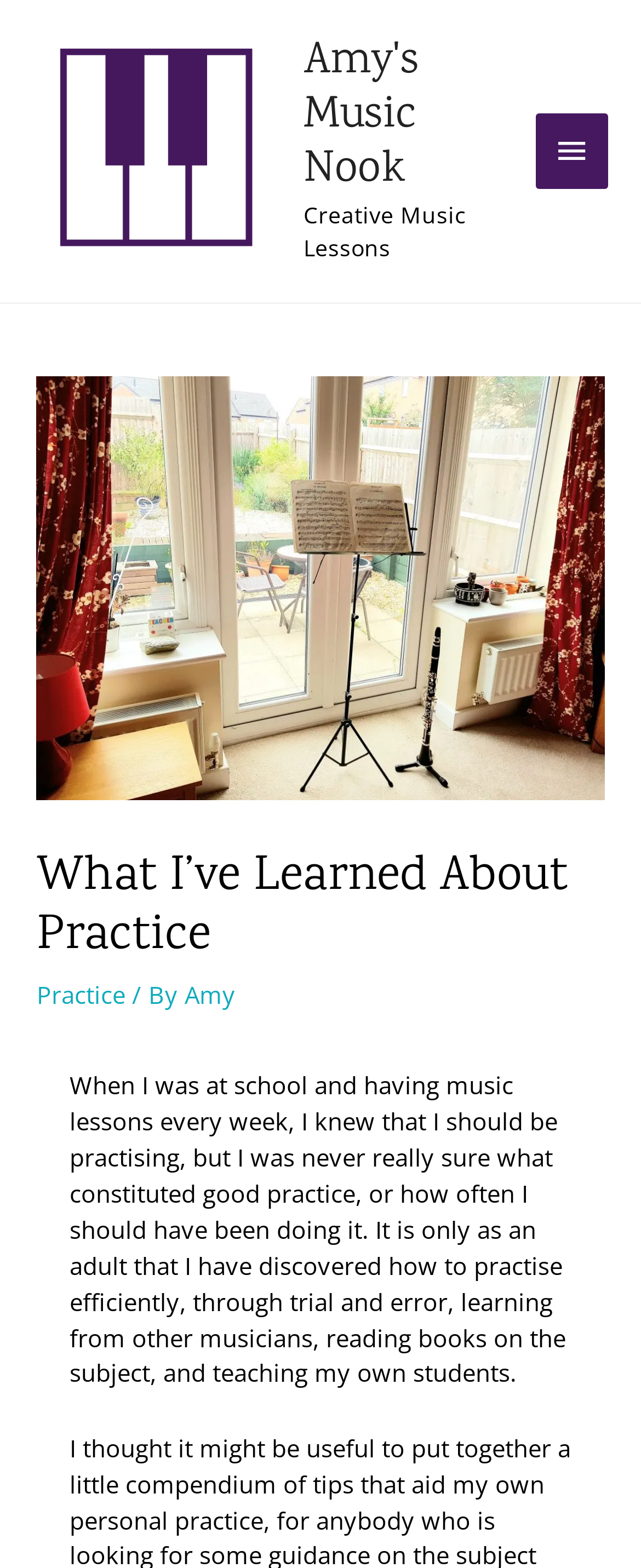Give a one-word or short-phrase answer to the following question: 
What is the author's name?

Amy